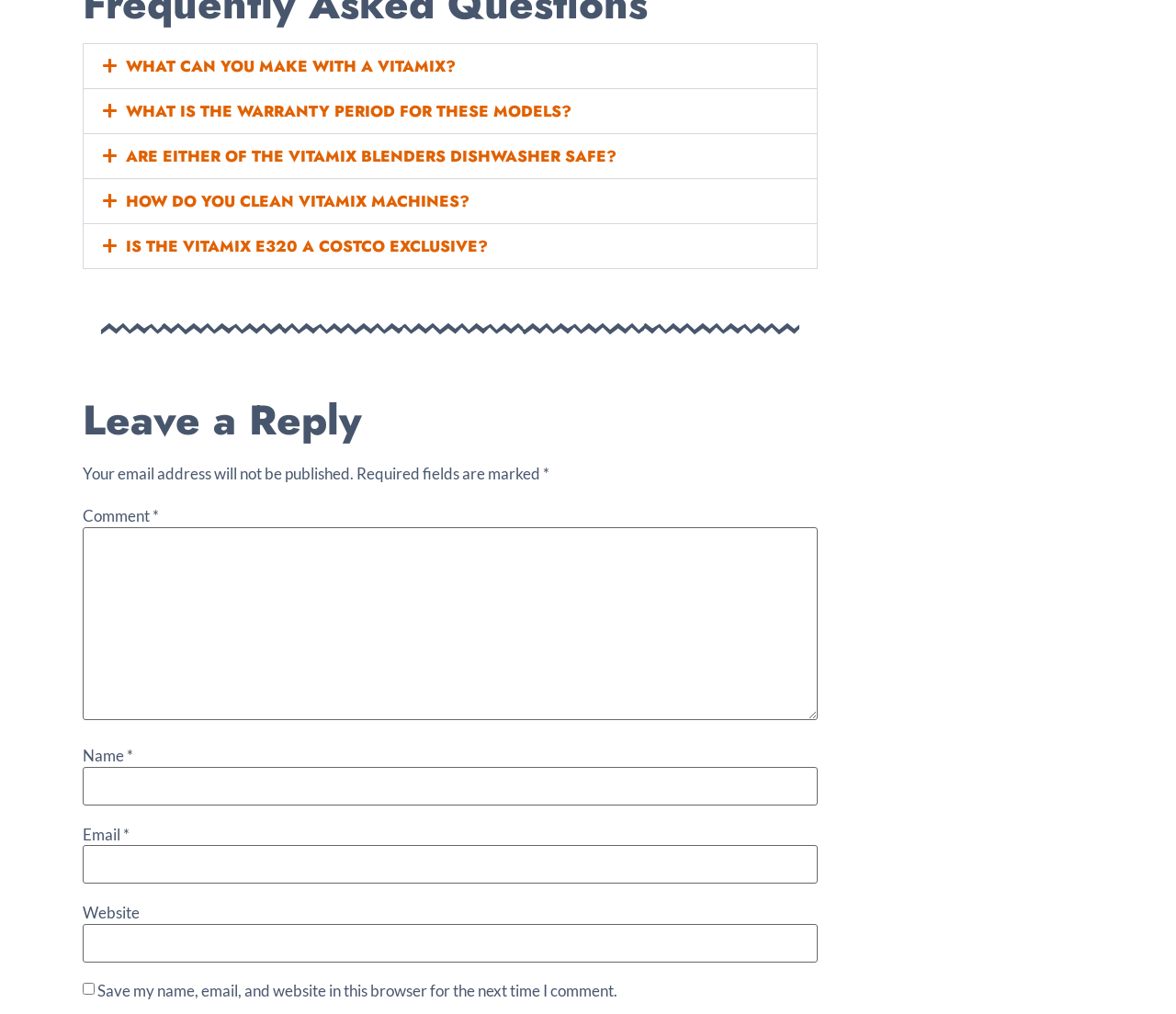Please specify the bounding box coordinates of the region to click in order to perform the following instruction: "Enter your name".

[0.07, 0.756, 0.695, 0.794]